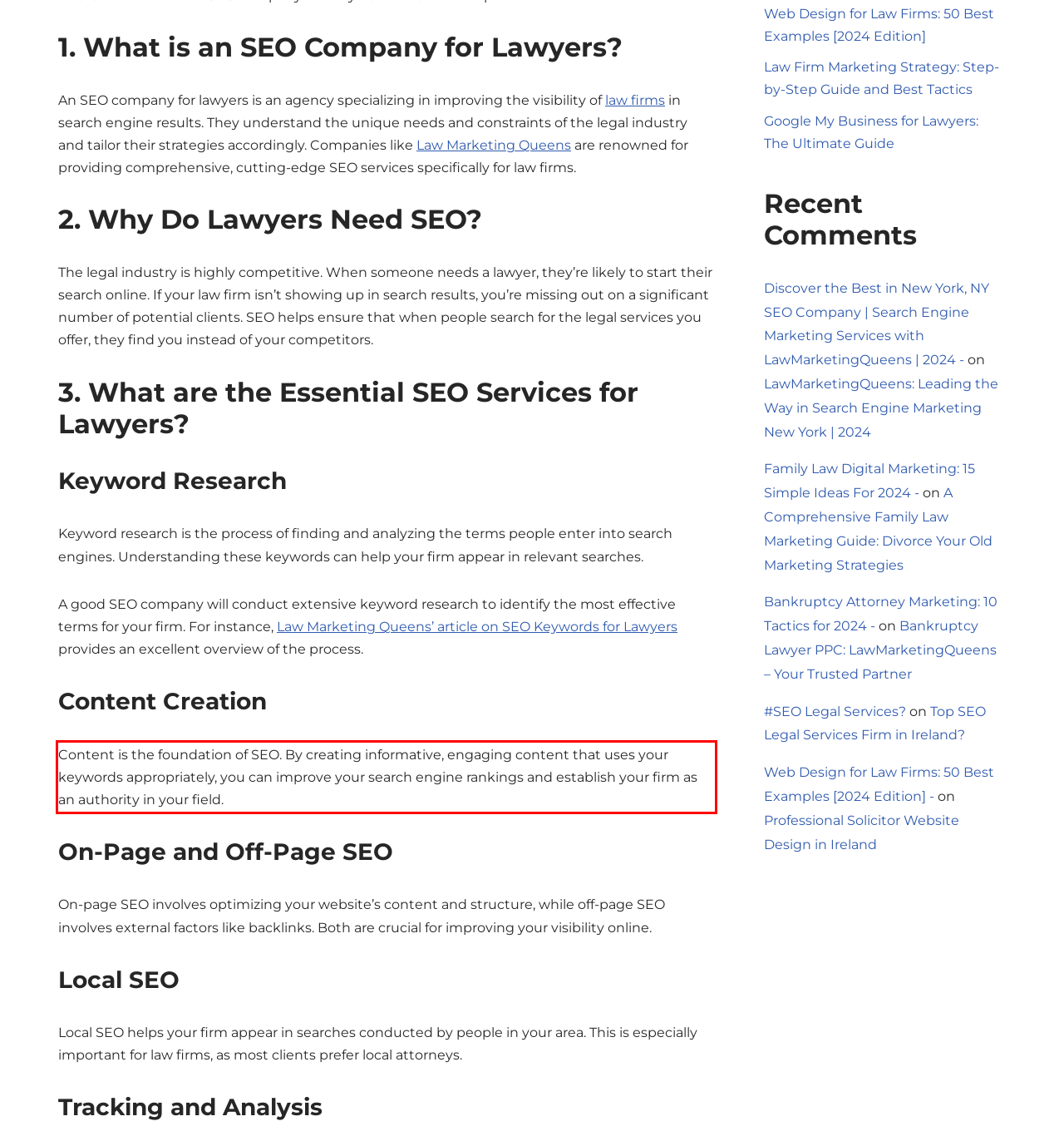You have a screenshot of a webpage with a red bounding box. Identify and extract the text content located inside the red bounding box.

Content is the foundation of SEO. By creating informative, engaging content that uses your keywords appropriately, you can improve your search engine rankings and establish your firm as an authority in your field.